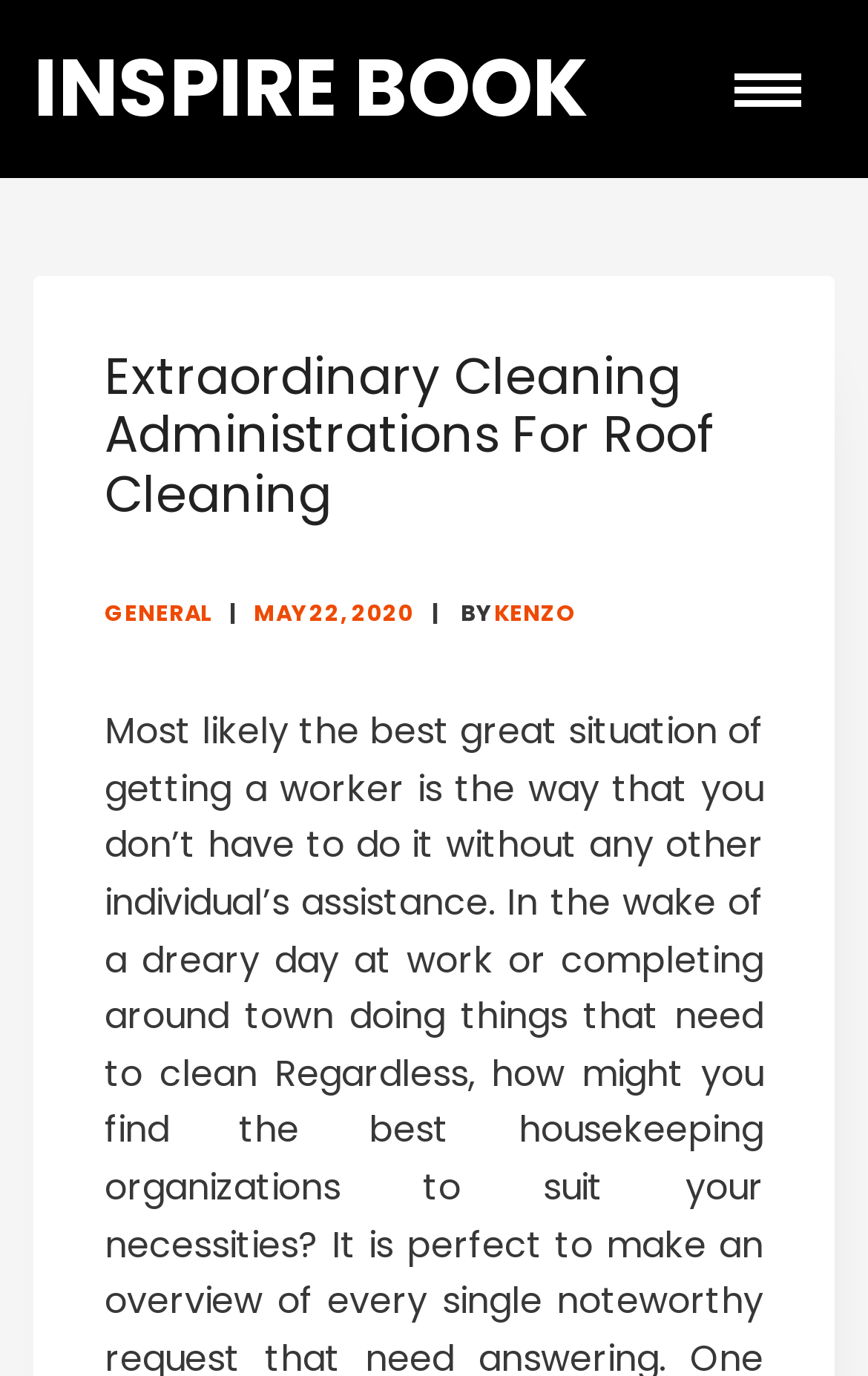Given the description "May 22, 2020May 23, 2020", determine the bounding box of the corresponding UI element.

[0.292, 0.434, 0.477, 0.458]